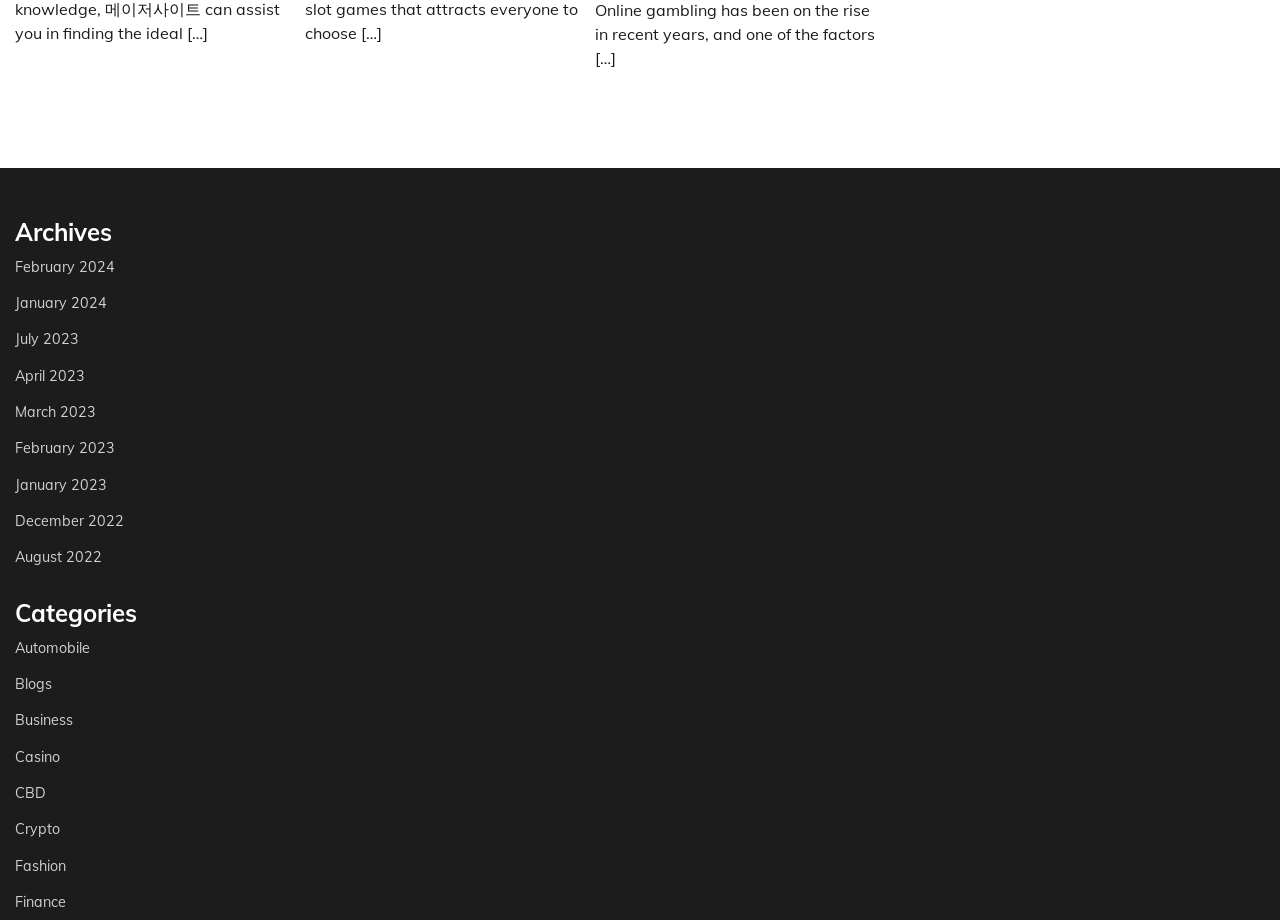Determine the bounding box coordinates for the clickable element required to fulfill the instruction: "browse categories for Automobile". Provide the coordinates as four float numbers between 0 and 1, i.e., [left, top, right, bottom].

[0.012, 0.694, 0.07, 0.714]